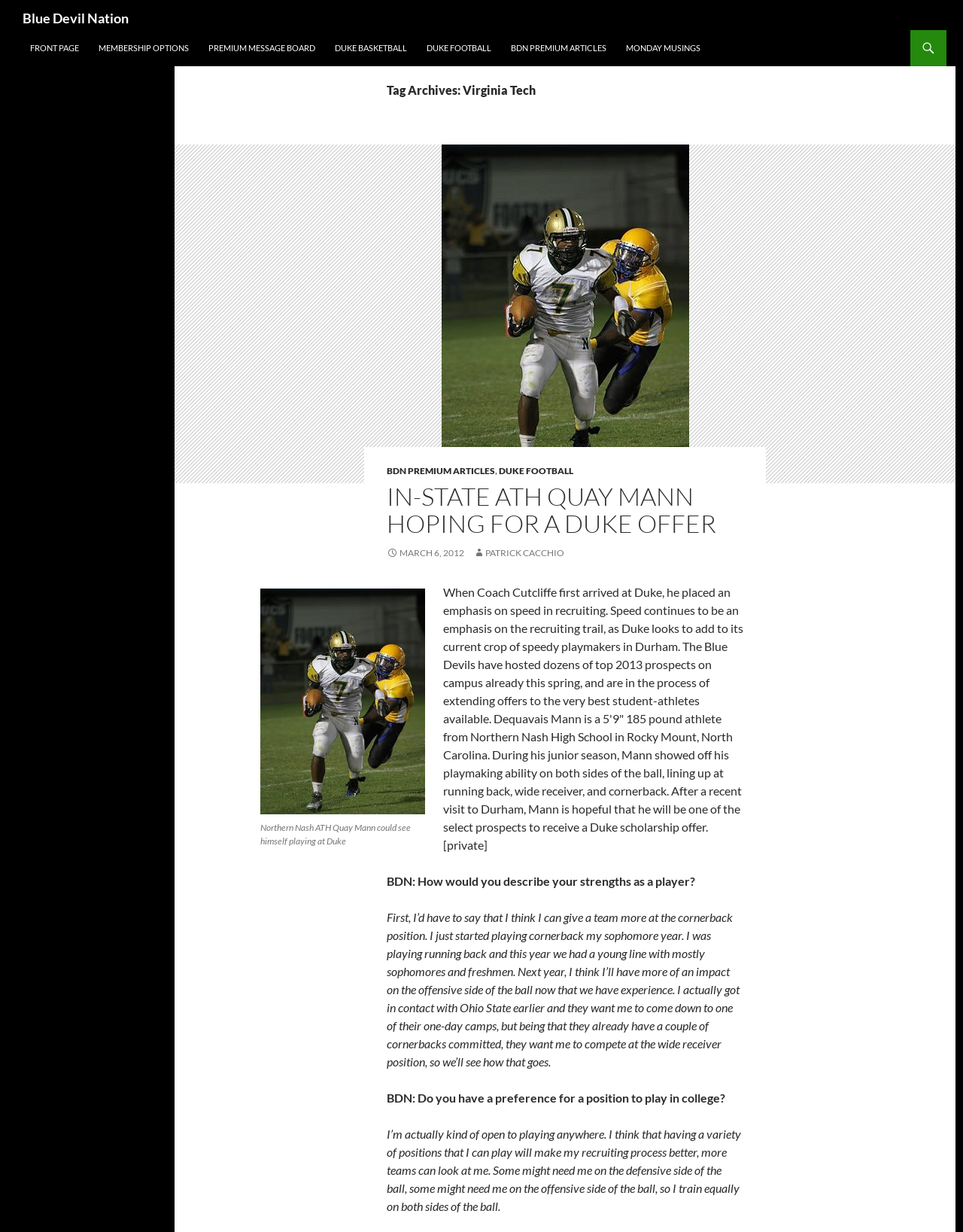What is the category of the article?
Kindly give a detailed and elaborate answer to the question.

The category of the article is 'Duke Football' which is indicated by the link element with the text 'DUKE FOOTBALL' at the top of the webpage with a bounding box of [0.434, 0.024, 0.52, 0.054].